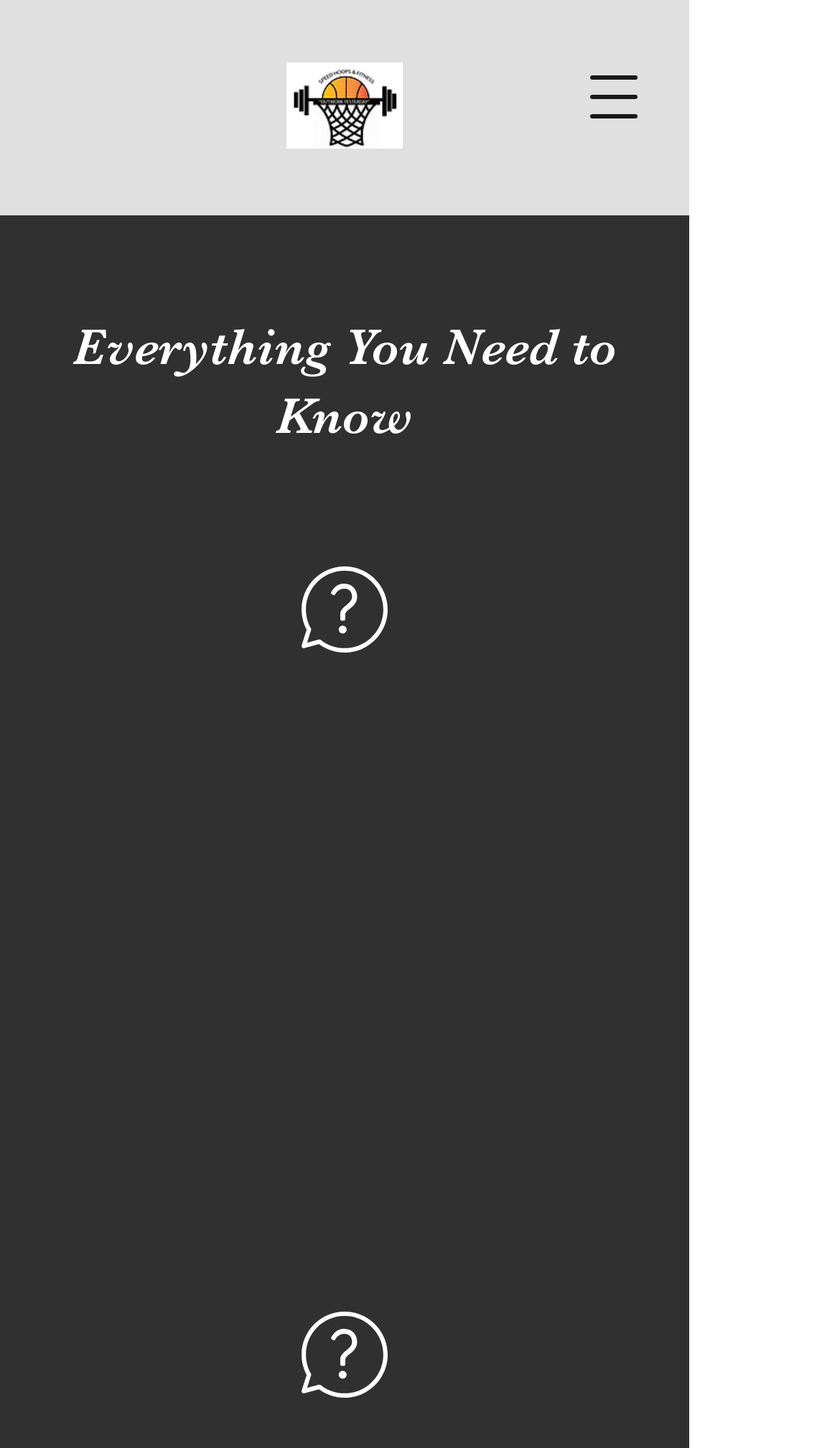Is the logo an image?
Your answer should be a single word or phrase derived from the screenshot.

Yes